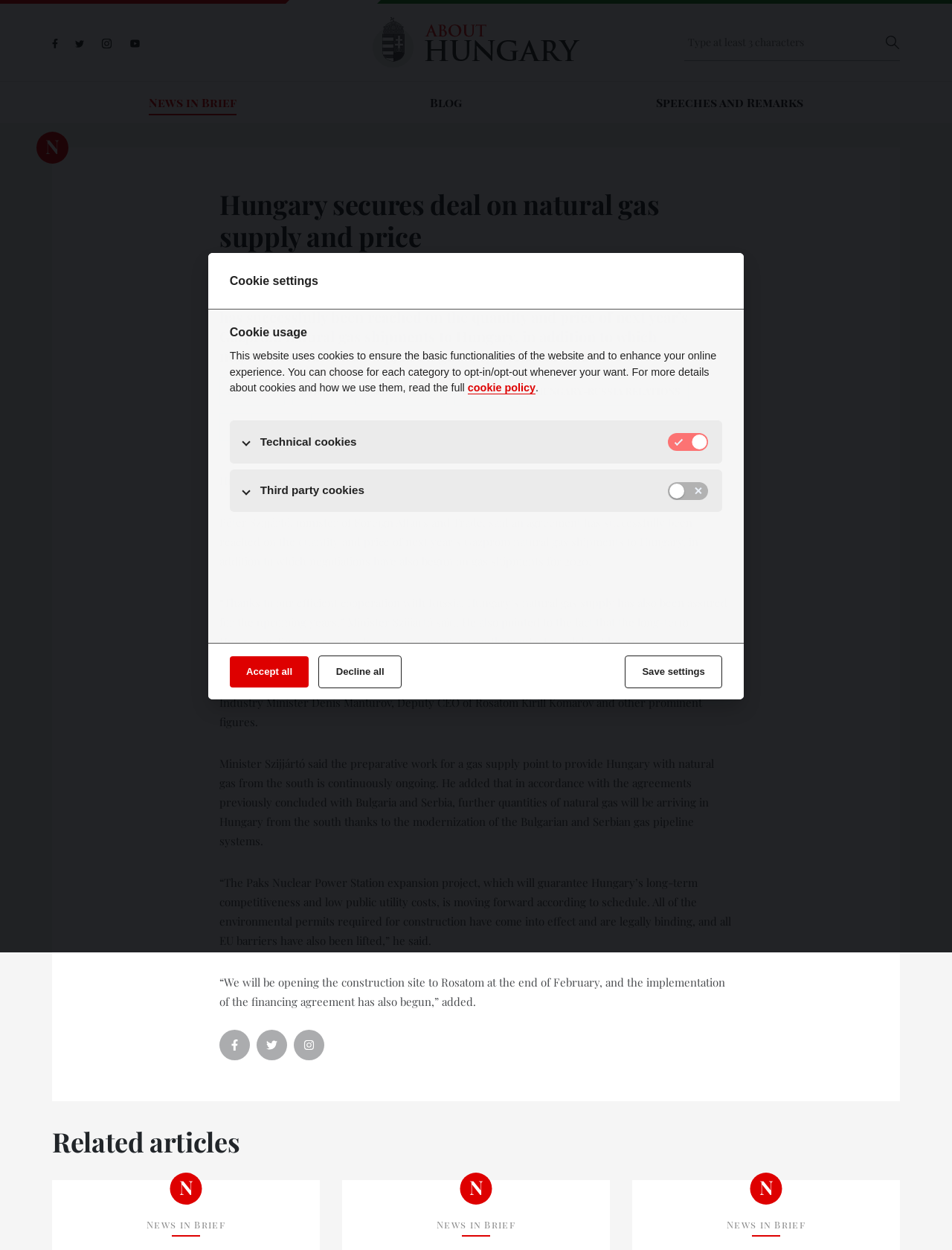Describe in detail what you see on the webpage.

The webpage is about Hungary securing a deal on natural gas supply and price. At the top, there is a dialog box for cookie settings, which includes a heading, a description, and buttons to accept or decline cookies. Below the dialog box, there are social media icons, including Facebook, Twitter, Instagram, and Youtube, aligned horizontally.

On the left side, there is a logo and a search bar. The logo is an image, and the search bar is a textbox with a button next to it.

The main content of the webpage is an article about Hungary's deal with Gazprom. The article has a heading, "Hungary secures deal on natural gas supply and price", and a subheading with the date "MAY 28, 2018". The article is divided into several paragraphs, each describing different aspects of the deal, including the agreement on quantity and price, negotiations for 2020, and the impact on Hungary's natural gas supply.

There are several links throughout the article, categorized by topic, such as "ECONOMY", "ENERGY", and "NATURAL GAS". These links are aligned horizontally and are located below the corresponding paragraphs.

At the bottom of the webpage, there are links to related articles, including "News in Brief", which are displayed in a horizontal row.

Overall, the webpage has a clean and organized layout, with clear headings and concise text. The use of links and categorization makes it easy to navigate and find specific information.